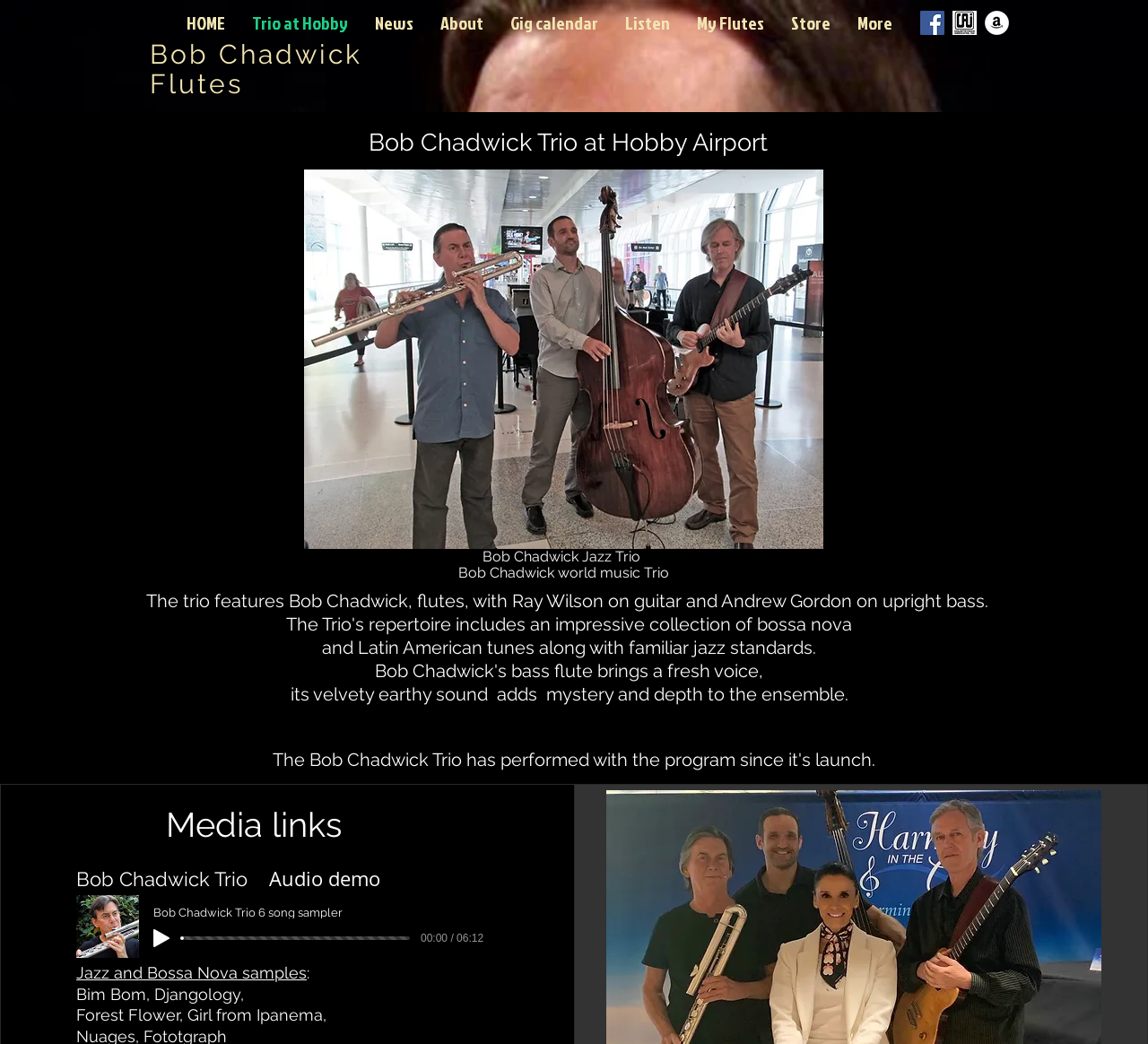Find the bounding box coordinates for the area you need to click to carry out the instruction: "Go to Gig calendar". The coordinates should be four float numbers between 0 and 1, indicated as [left, top, right, bottom].

[0.433, 0.0, 0.533, 0.044]